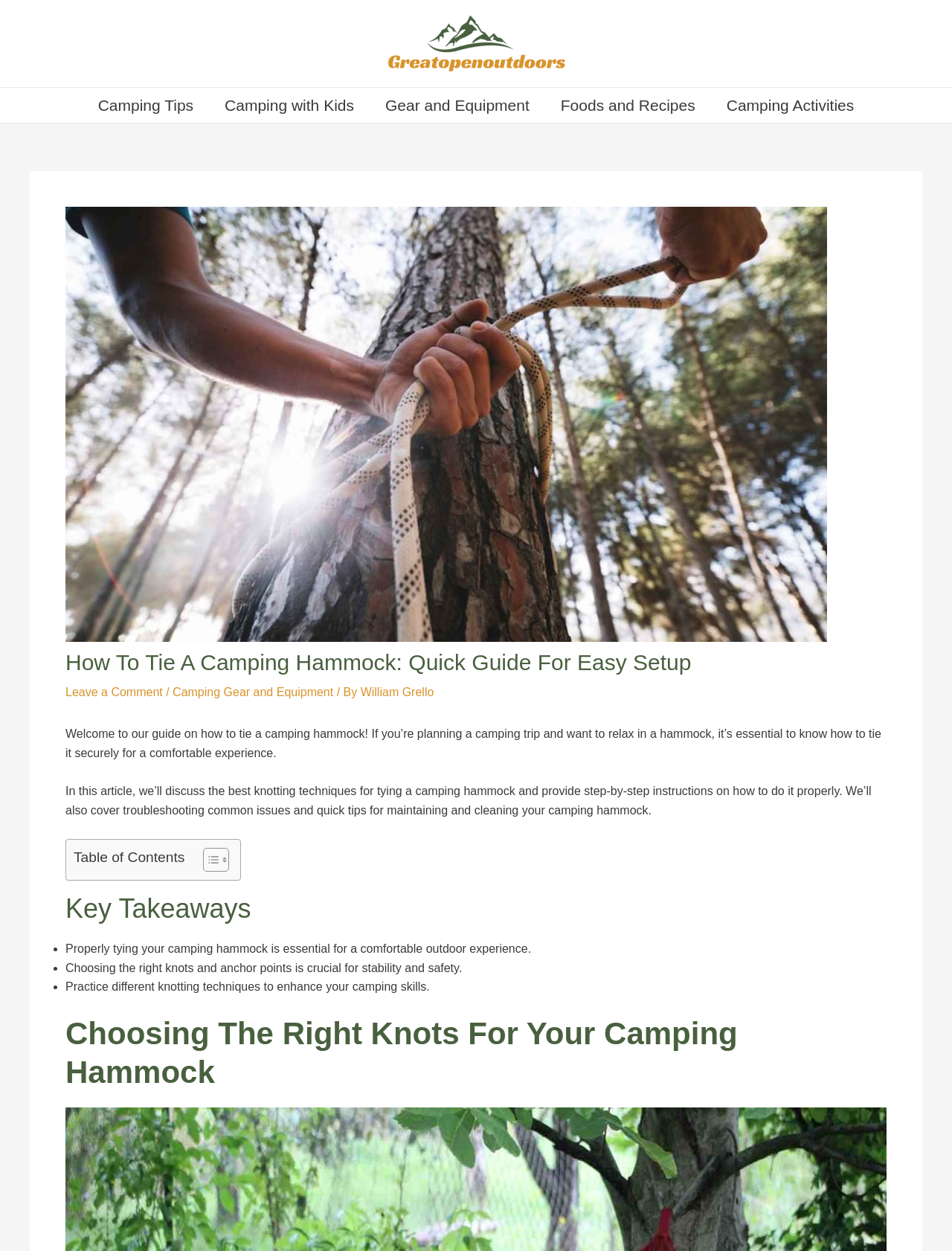Using the details in the image, give a detailed response to the question below:
What is the purpose of the 'Table of Contents' section?

The 'Table of Contents' section is likely intended to provide quick navigation to different sections of the webpage, allowing users to easily access specific parts of the guide, such as the 'Key Takeaways' or 'Choosing The Right Knots For Your Camping Hammock' sections.